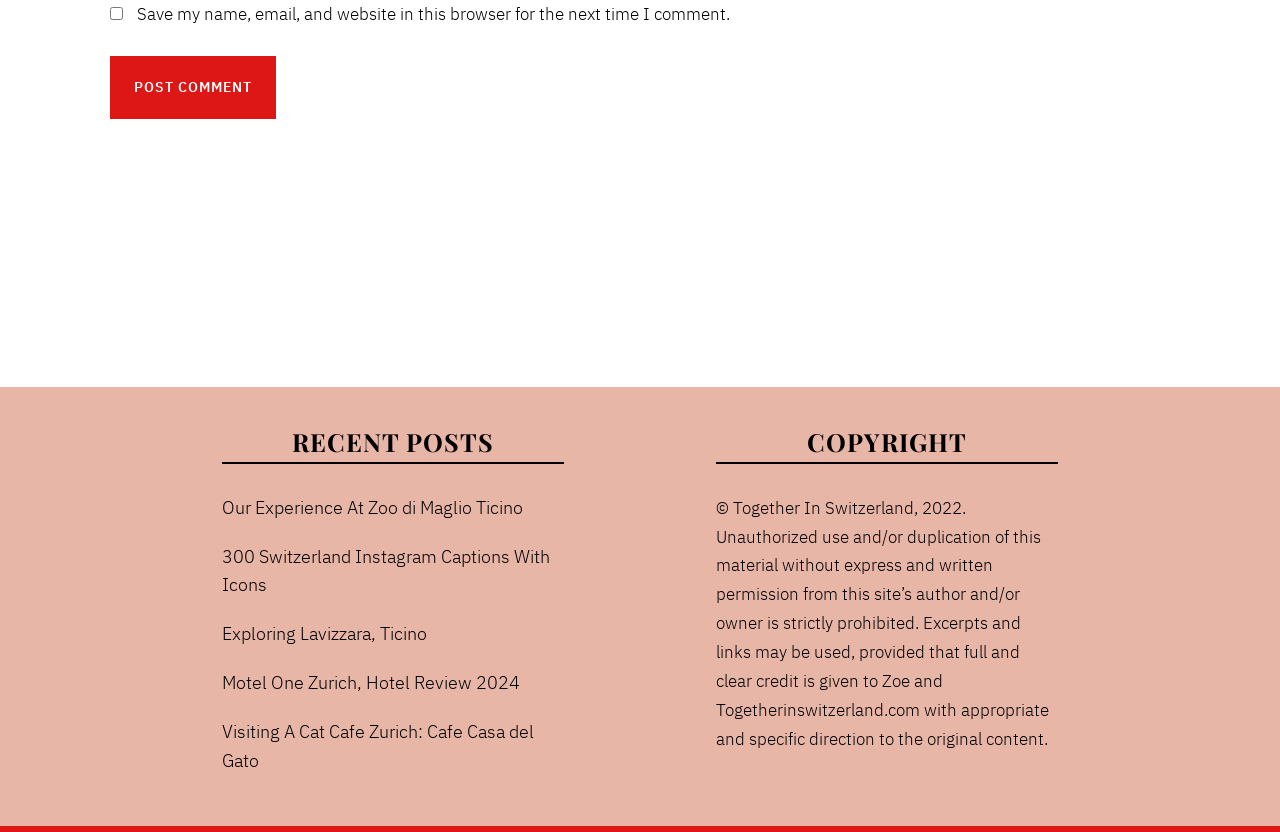What is the topic of the post with the caption 'Into the night ✨🖤 Taken during sunset yesterday!'?
Please give a detailed and elaborate answer to the question.

The post with the caption 'Into the night ✨🖤 Taken during sunset yesterday!' appears to be a photography post, featuring a nighttime or sunset photo taken by the author. The caption suggests that the photo was taken during sunset, and the use of emojis and hashtags implies a focus on photography and aesthetics.